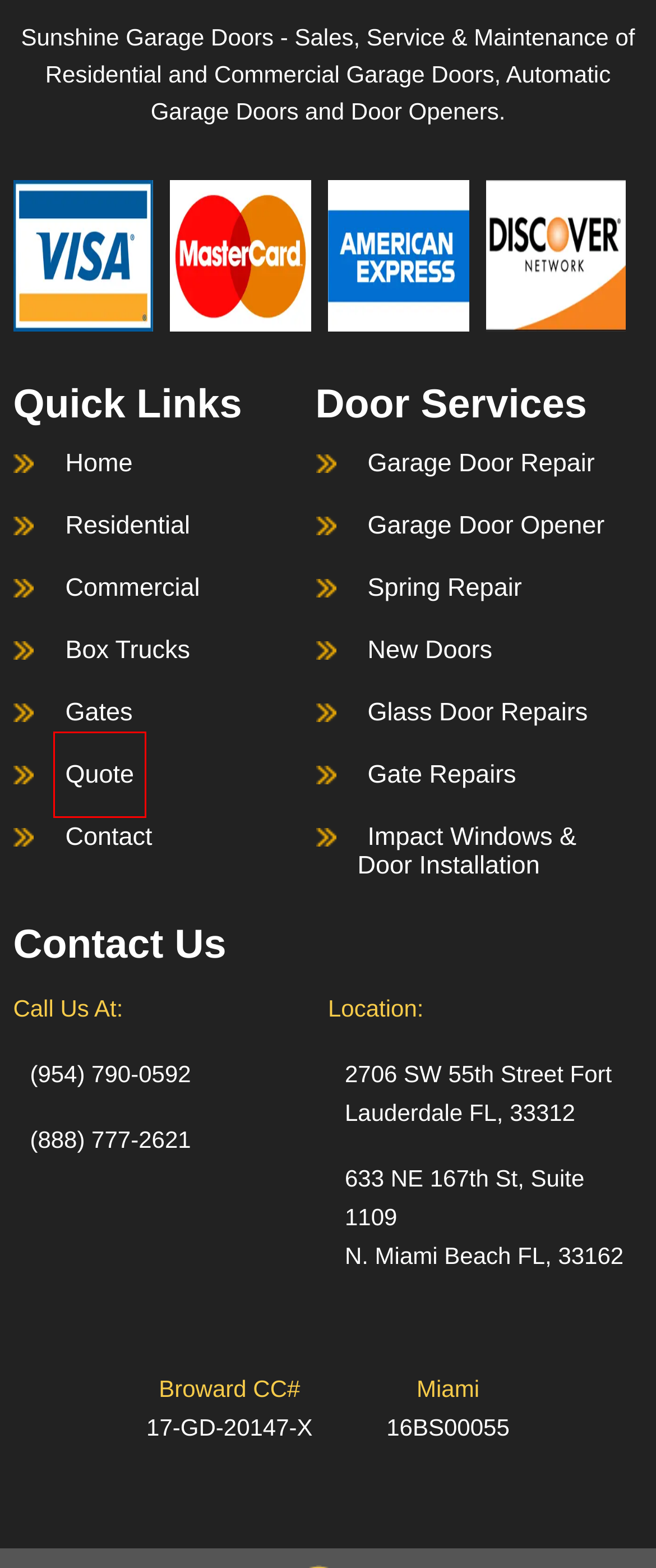You have been given a screenshot of a webpage, where a red bounding box surrounds a UI element. Identify the best matching webpage description for the page that loads after the element in the bounding box is clicked. Options include:
A. Gate Repairs - Sunshine Garage Doors
B. Box Truck Roll Up Doors
C. Sliding Glass Door Repair Broward | Sunshine Garage Doors
D. Contact Sunshine Garage Door | Sunshine Garage Doors
E. Garage Door Opener
F. Garage Door Repair Quote
G. Gate Repairs South Florida | (888) 777-2621
H. Spring Repair

F